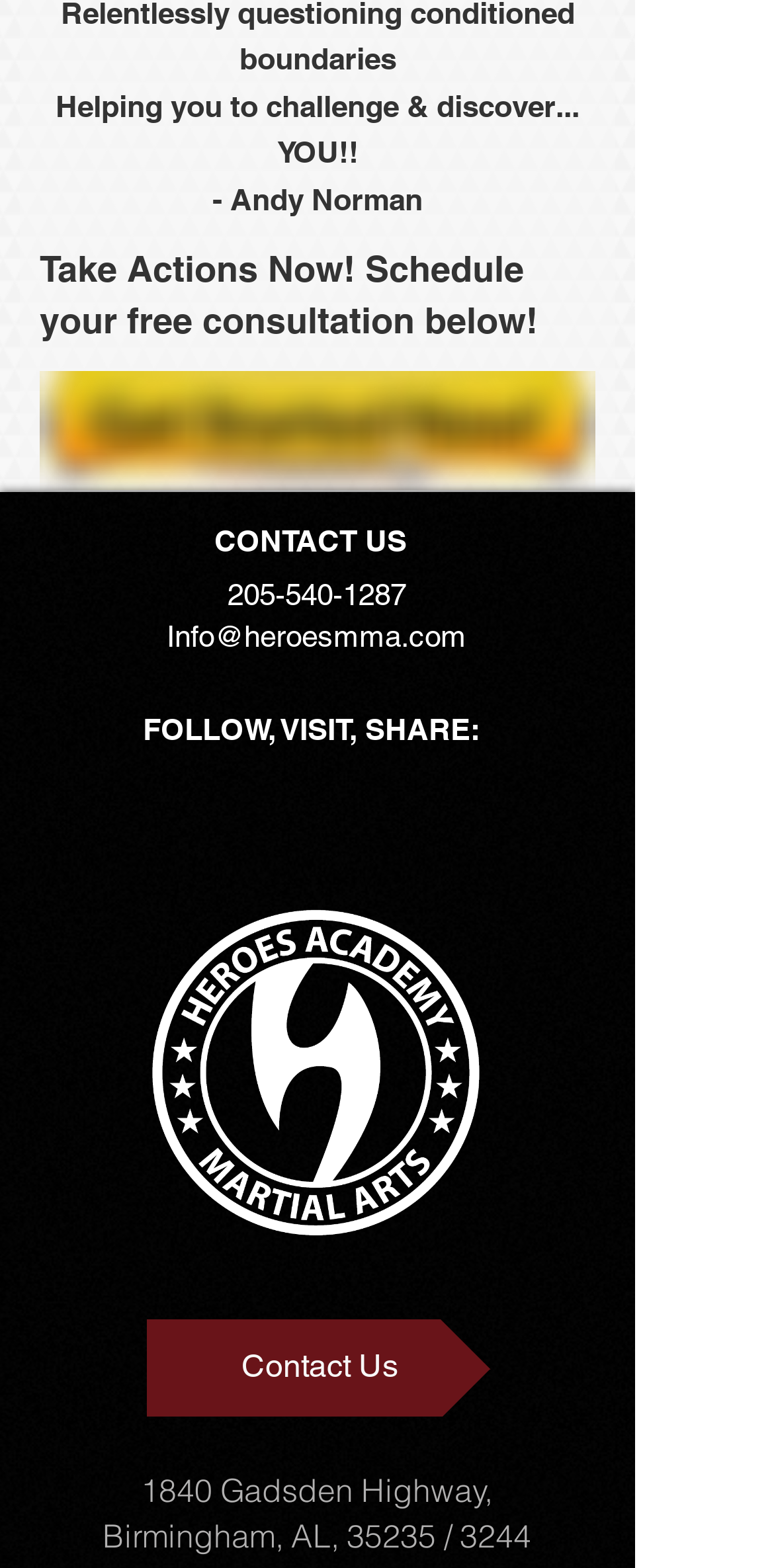Provide a one-word or brief phrase answer to the question:
What is the call to action on the webpage?

Schedule your free consultation